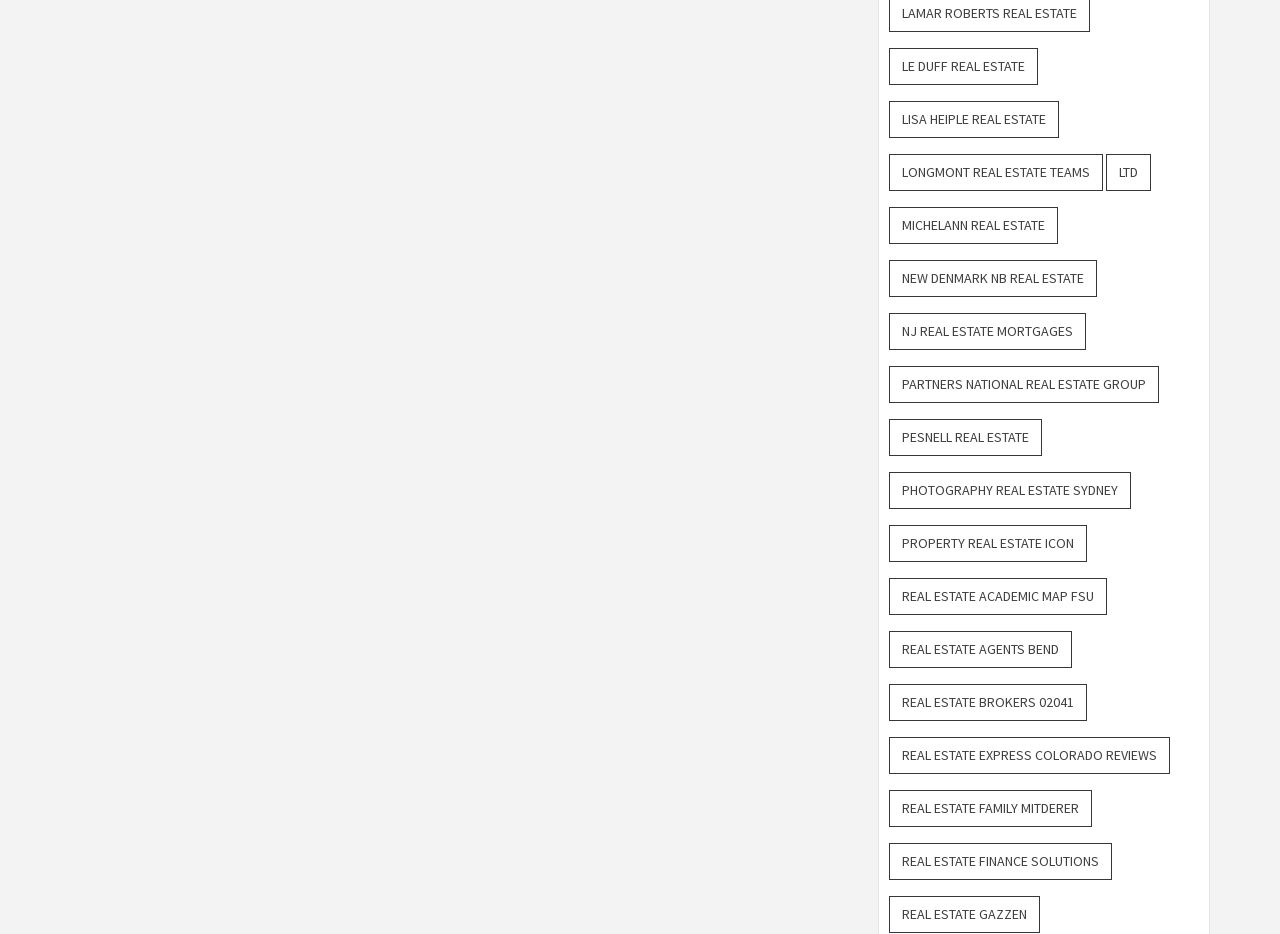Please specify the bounding box coordinates of the clickable region to carry out the following instruction: "Go to Michelann Real Estate". The coordinates should be four float numbers between 0 and 1, in the format [left, top, right, bottom].

[0.695, 0.221, 0.827, 0.261]